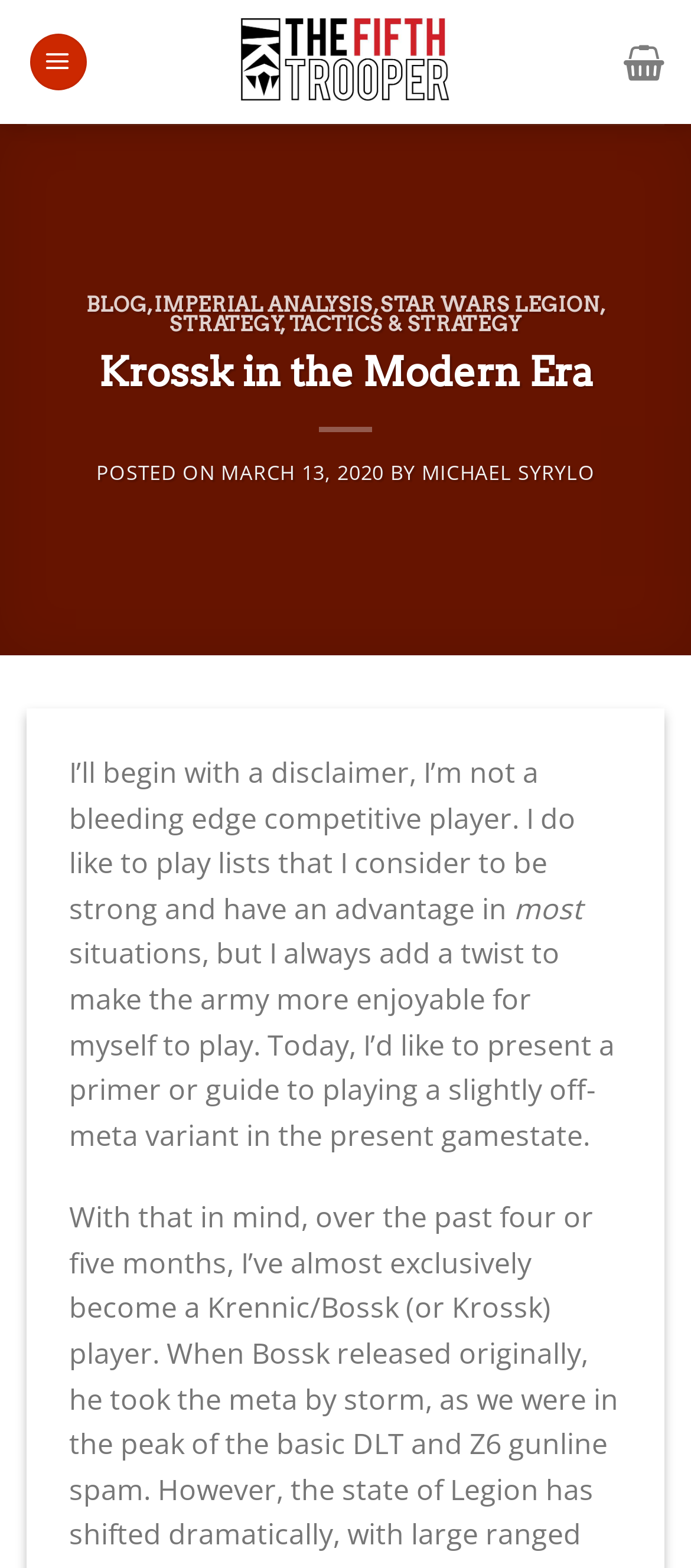Please extract the webpage's main title and generate its text content.

Krossk in the Modern Era